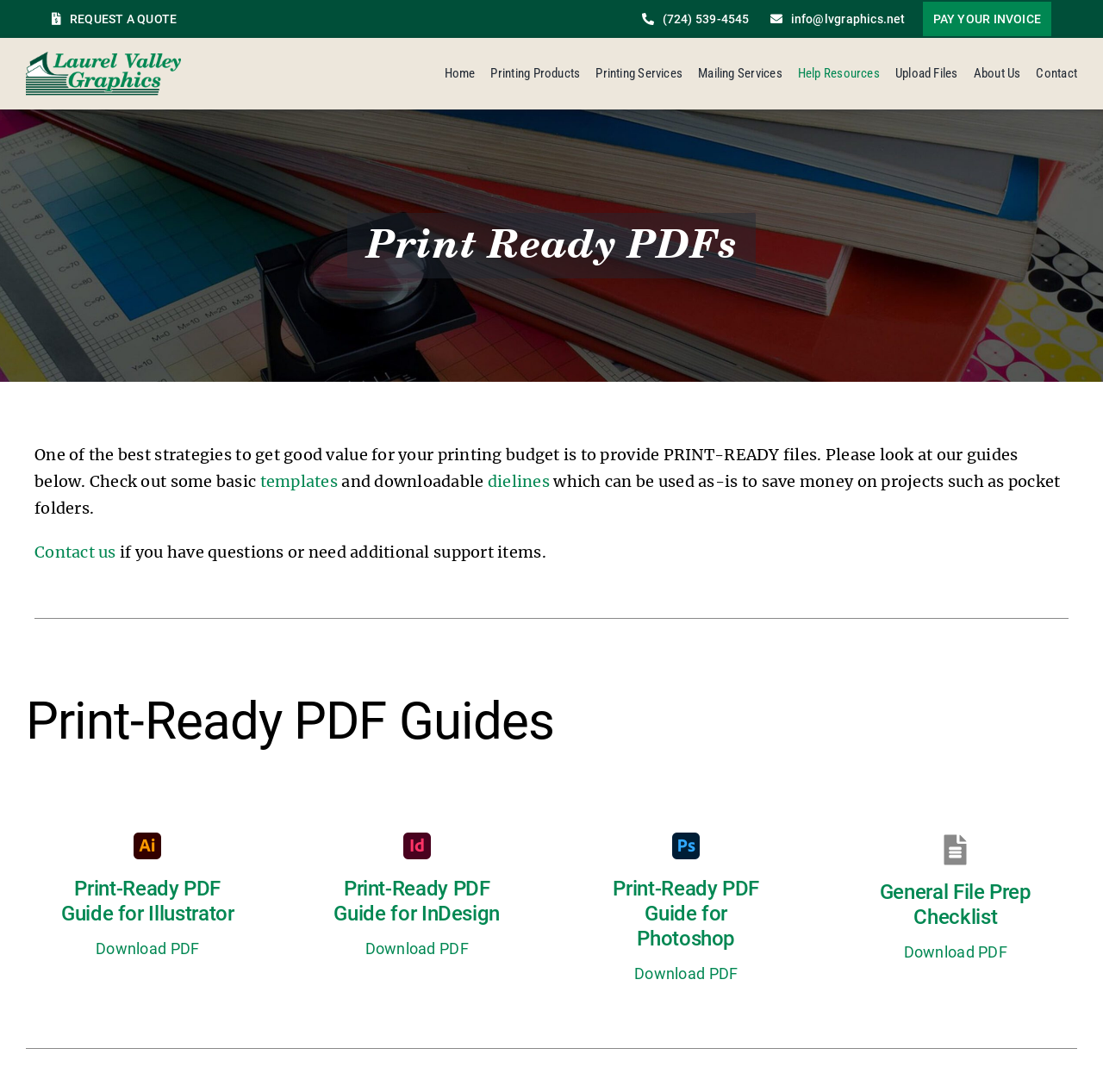Answer briefly with one word or phrase:
What software guides are available for download?

Illustrator, InDesign, Photoshop